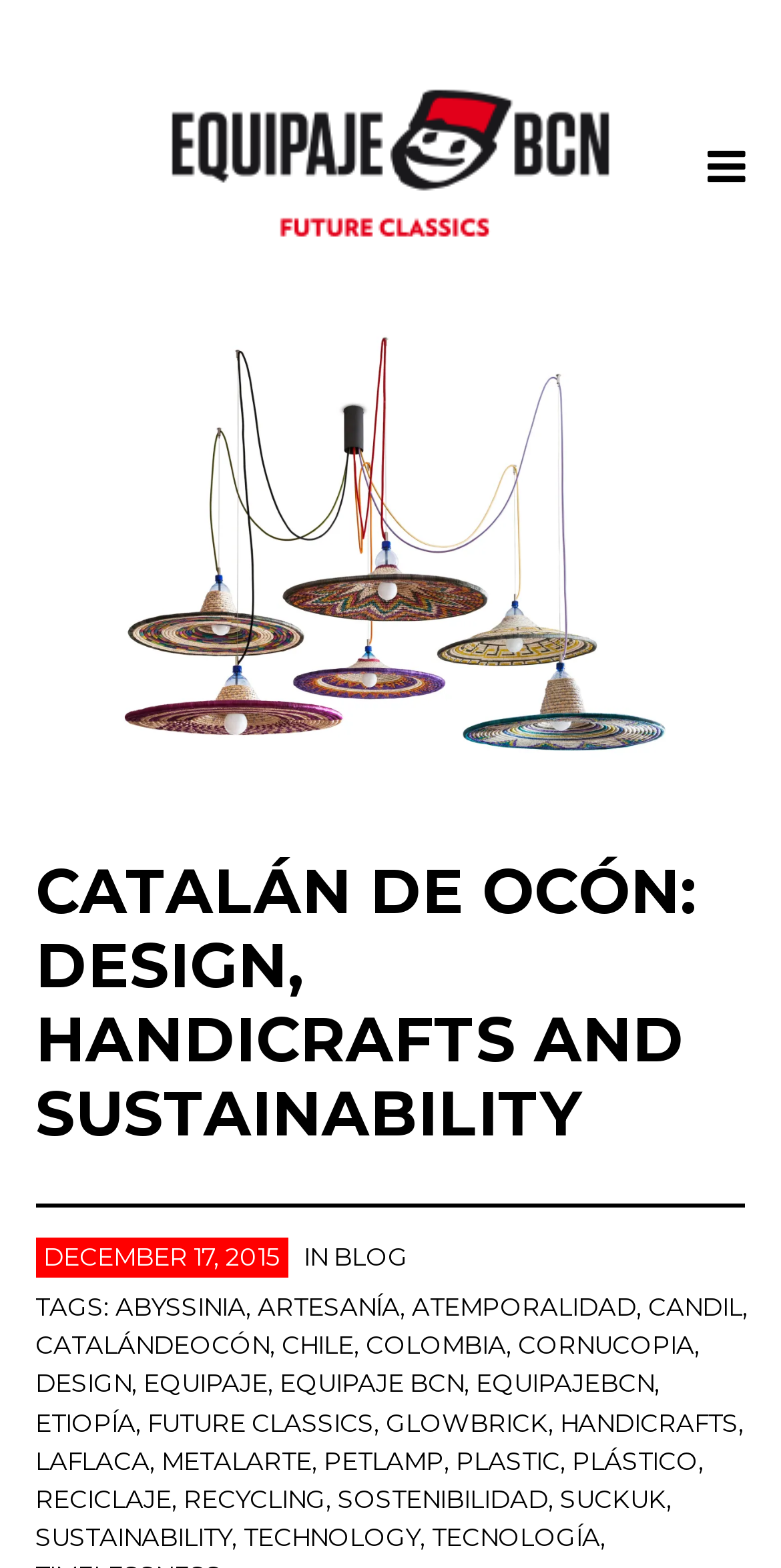Locate the bounding box coordinates of the clickable area needed to fulfill the instruction: "Search for something".

[0.045, 0.158, 0.963, 0.2]